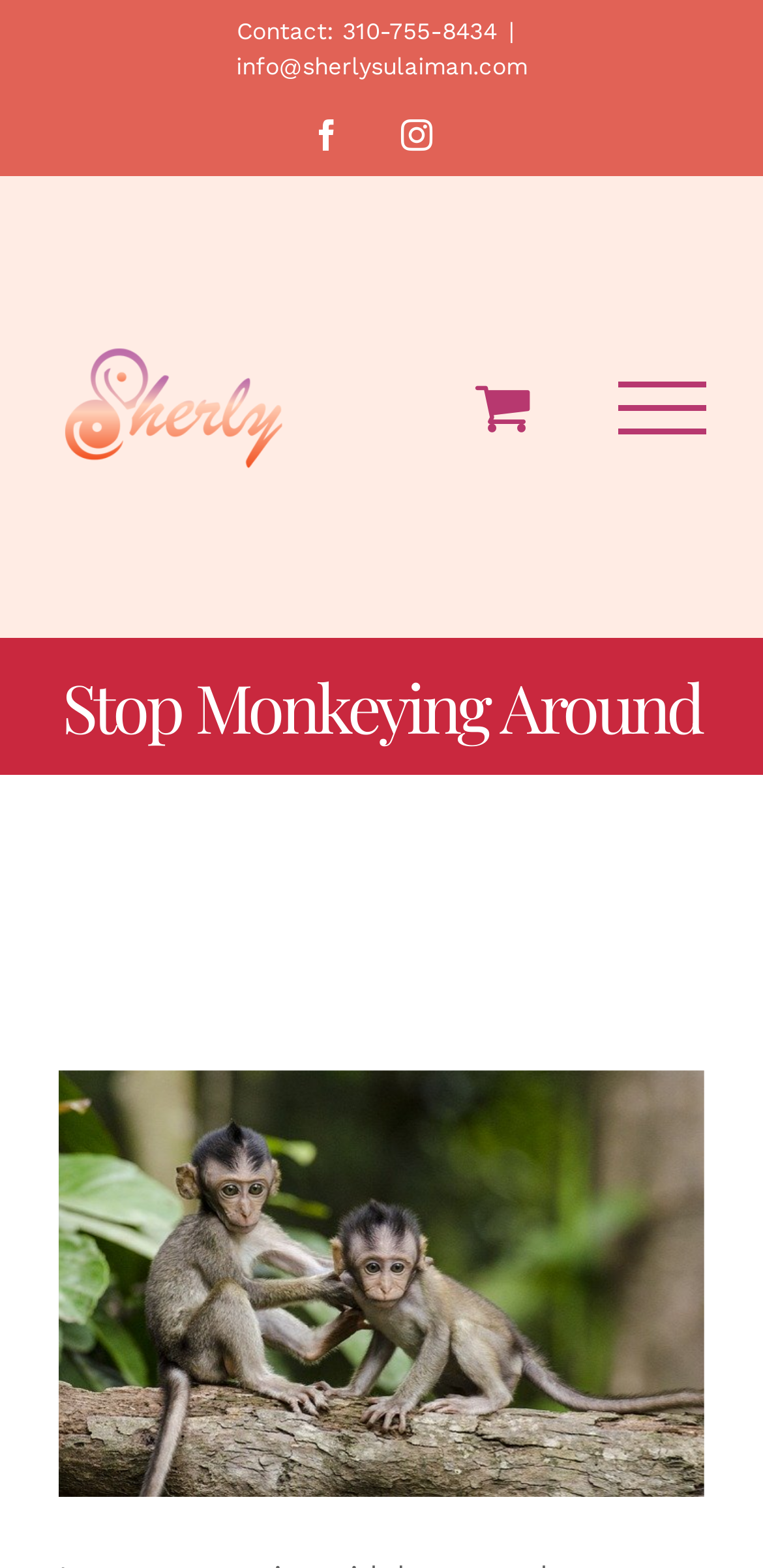Identify the primary heading of the webpage and provide its text.

Stop Monkeying Around